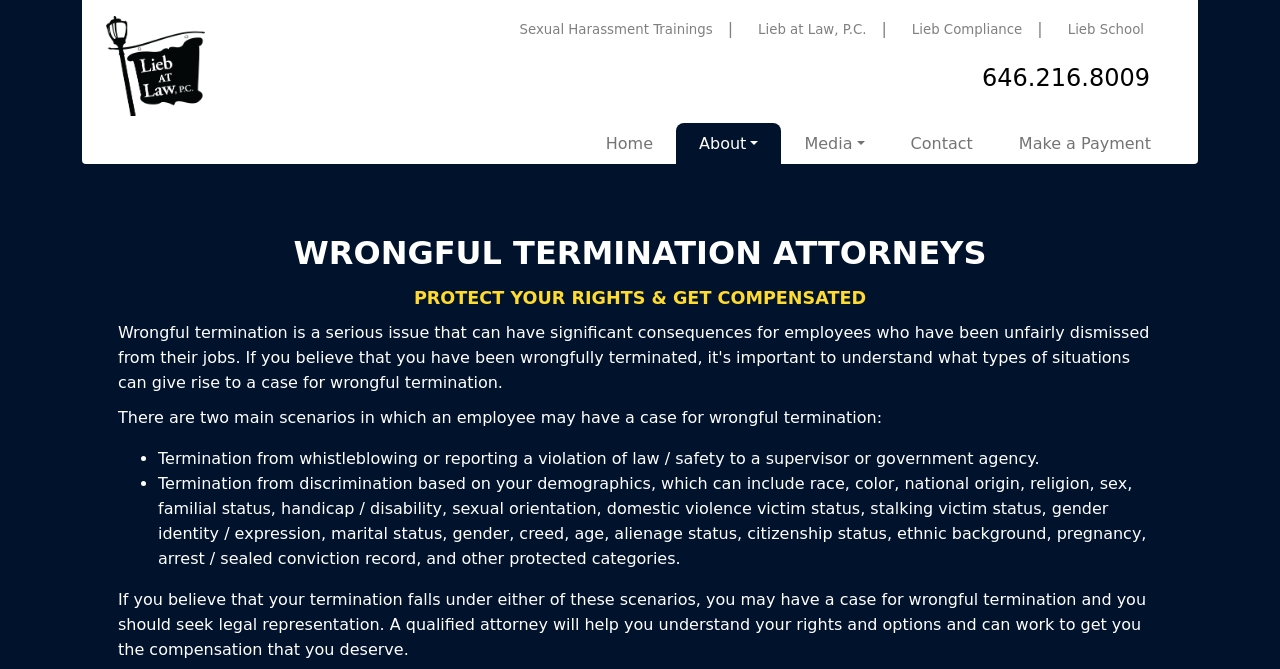Show the bounding box coordinates for the element that needs to be clicked to execute the following instruction: "Contact Lieb at Law". Provide the coordinates in the form of four float numbers between 0 and 1, i.e., [left, top, right, bottom].

[0.705, 0.184, 0.766, 0.245]